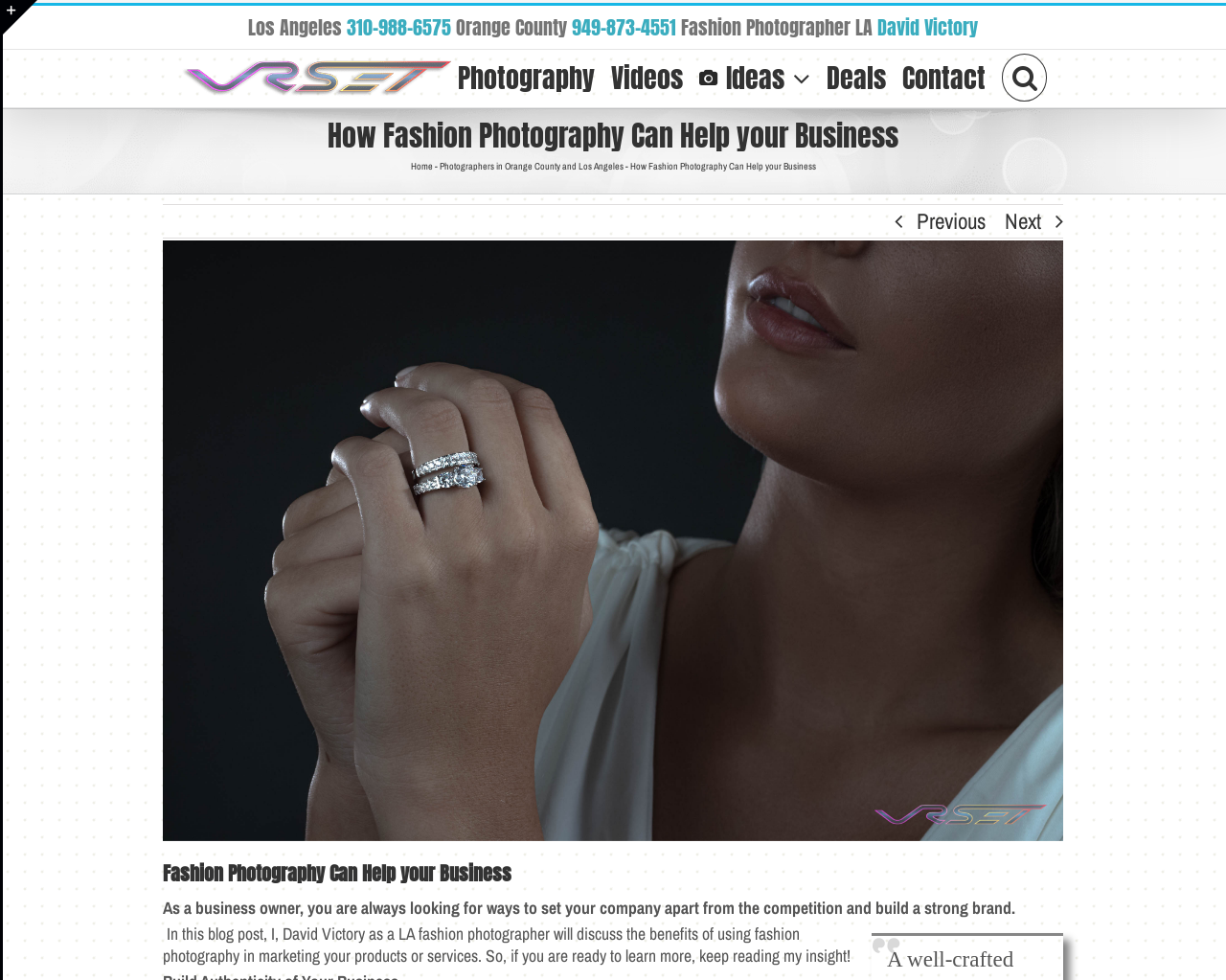Please find the bounding box coordinates of the element that you should click to achieve the following instruction: "View the 'Ideas' menu". The coordinates should be presented as four float numbers between 0 and 1: [left, top, right, bottom].

[0.57, 0.051, 0.661, 0.105]